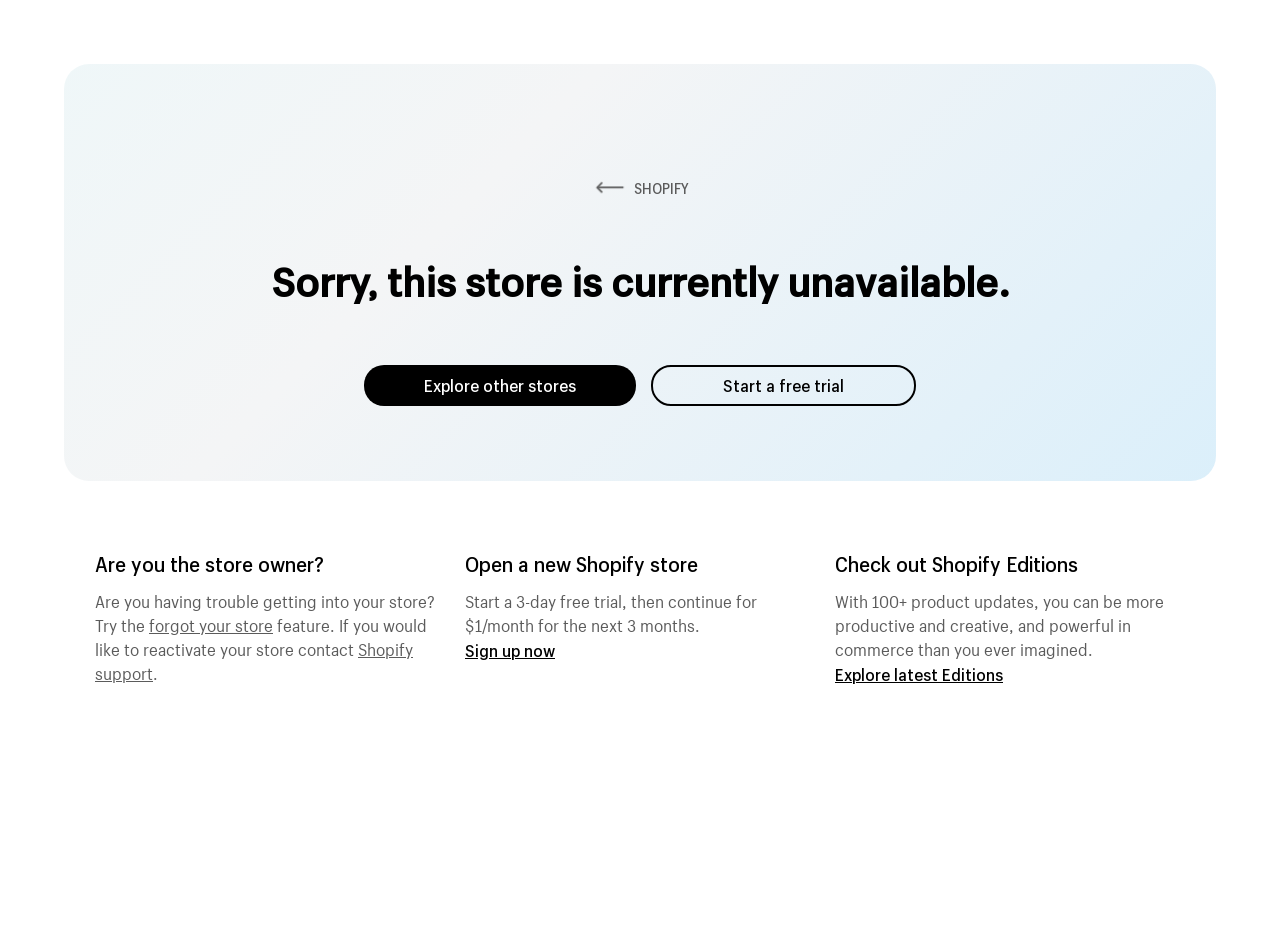Construct a comprehensive caption that outlines the webpage's structure and content.

The webpage appears to be a Shopify ecommerce platform page. At the top, there is a prominent link to "SHOPIFY" accompanied by an image, likely the company's logo. Below this, a heading announces that the store is currently unavailable. 

To the right of the heading, there are two links: "Explore other stores" and "Start a free trial". The first link is positioned slightly above the second one. 

Further down, a section targets the store owner, asking if they are having trouble accessing their store. This section includes a link to "forgot your store" and another link to "Shopify support" for reactivating the store. 

Adjacent to this section, an option to "Open a new Shopify store" is presented, accompanied by a brief description of the 3-day free trial and subsequent pricing. A "Sign up now" link is provided below this description. 

On the right side of the page, a section promotes "Shopify Editions", highlighting its features and benefits. A link to "Explore latest Editions" is included at the bottom of this section.